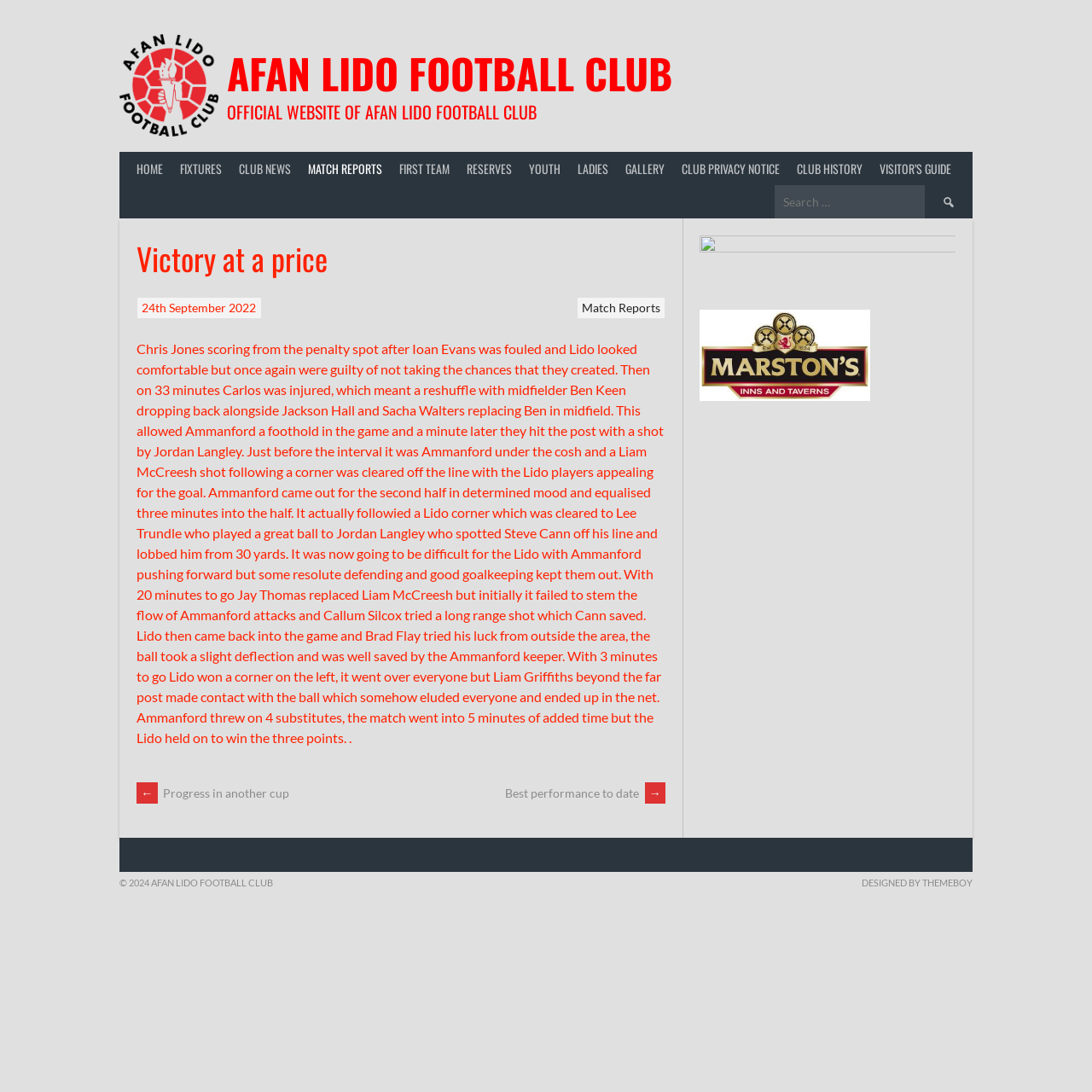Based on the image, provide a detailed response to the question:
Who scored from the penalty spot?

According to the article, Chris Jones scored from the penalty spot after Ioan Evans was fouled. This information can be found in the text 'Chris Jones scoring from the penalty spot after Ioan Evans was fouled...'.